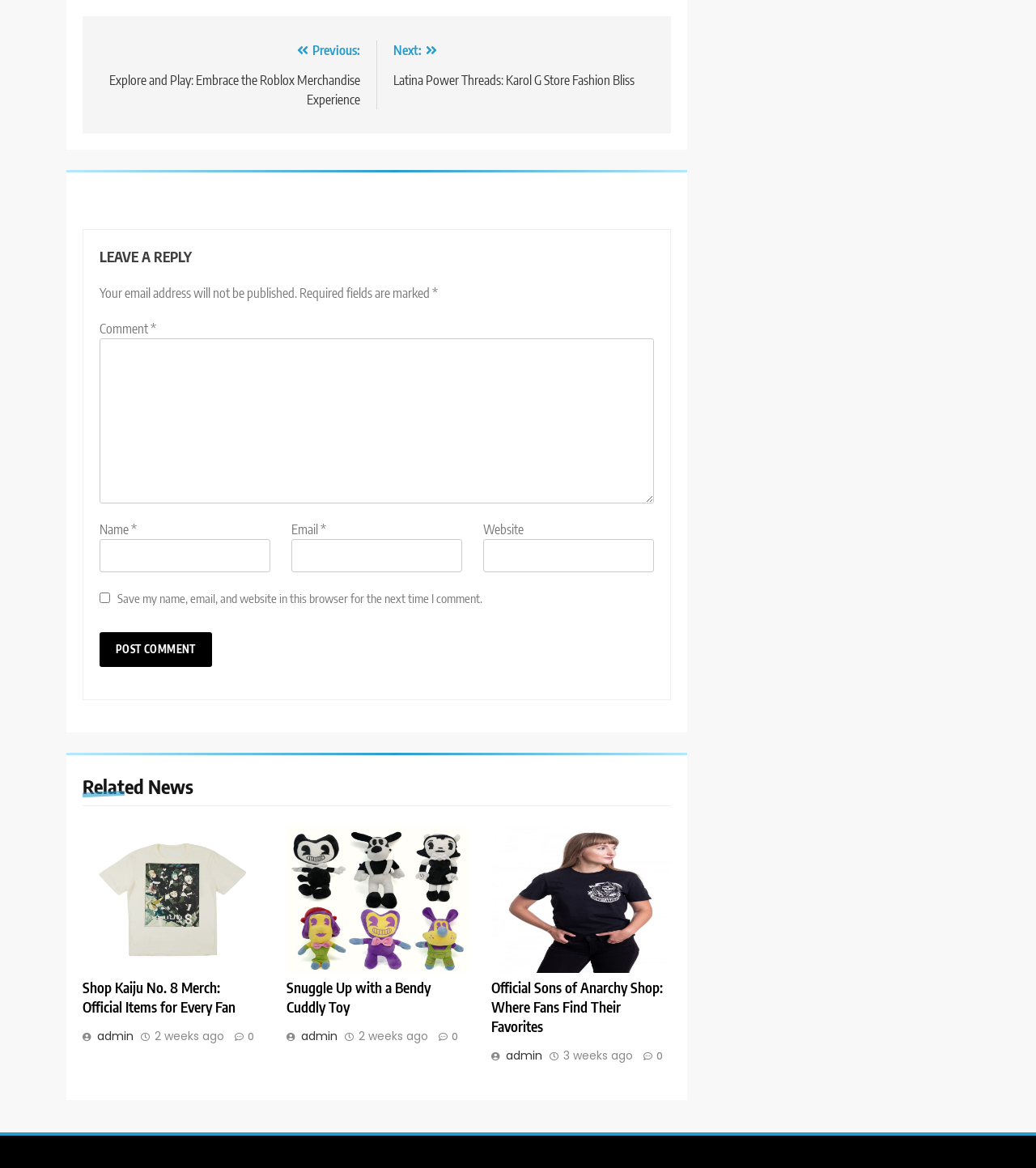Locate the bounding box of the UI element defined by this description: "alt="Alaska Ocean Observing System"". The coordinates should be given as four float numbers between 0 and 1, formatted as [left, top, right, bottom].

None